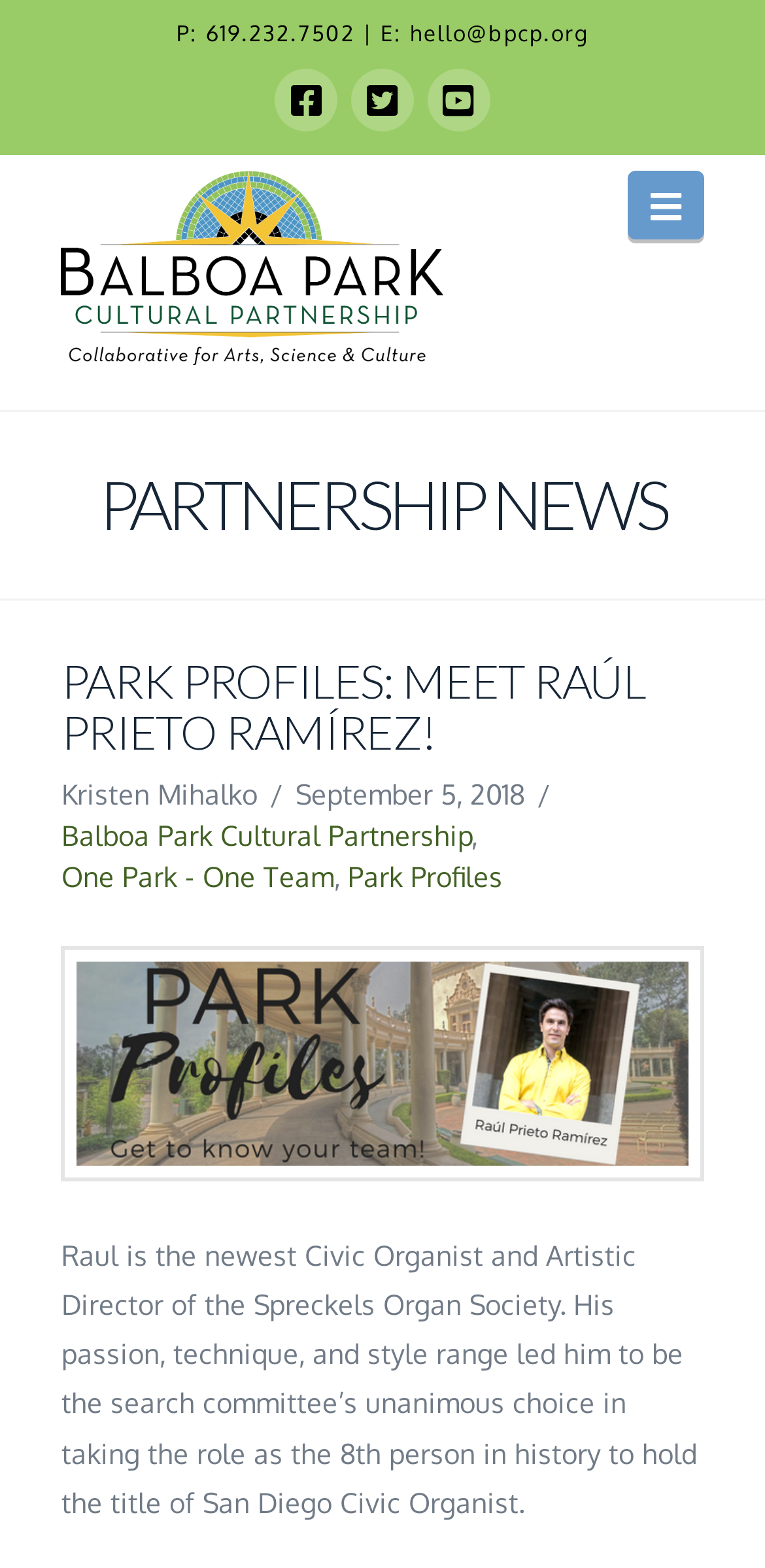Analyze the image and give a detailed response to the question:
What is the name of the person being profiled?

I found the name by reading the main content of the webpage, which is a profile of a person. The name 'Raúl Prieto Ramírez' is mentioned as the newest Civic Organist and Artistic Director of the Spreckels Organ Society.